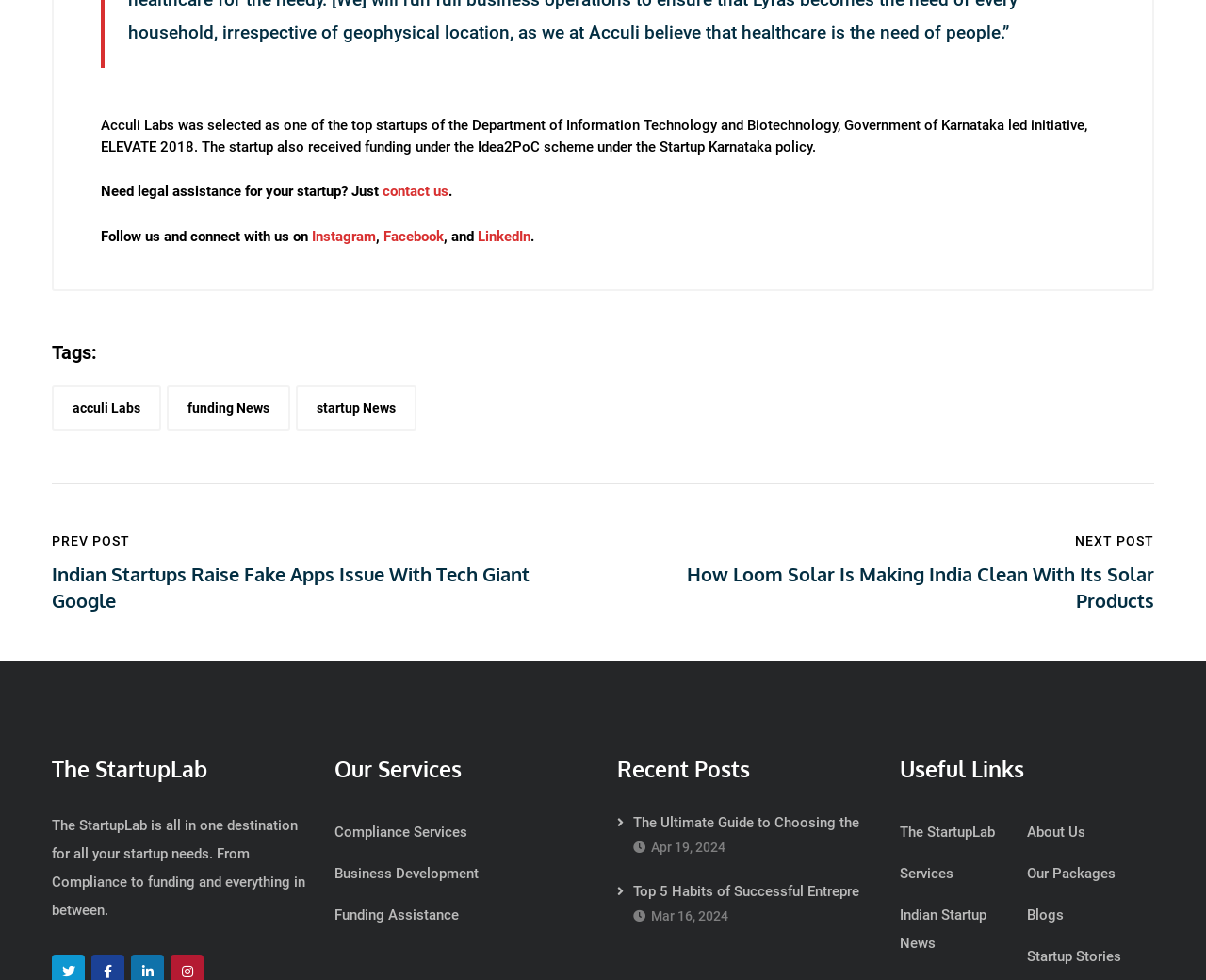Please indicate the bounding box coordinates for the clickable area to complete the following task: "read the ultimate guide to choosing the". The coordinates should be specified as four float numbers between 0 and 1, i.e., [left, top, right, bottom].

[0.525, 0.83, 0.712, 0.848]